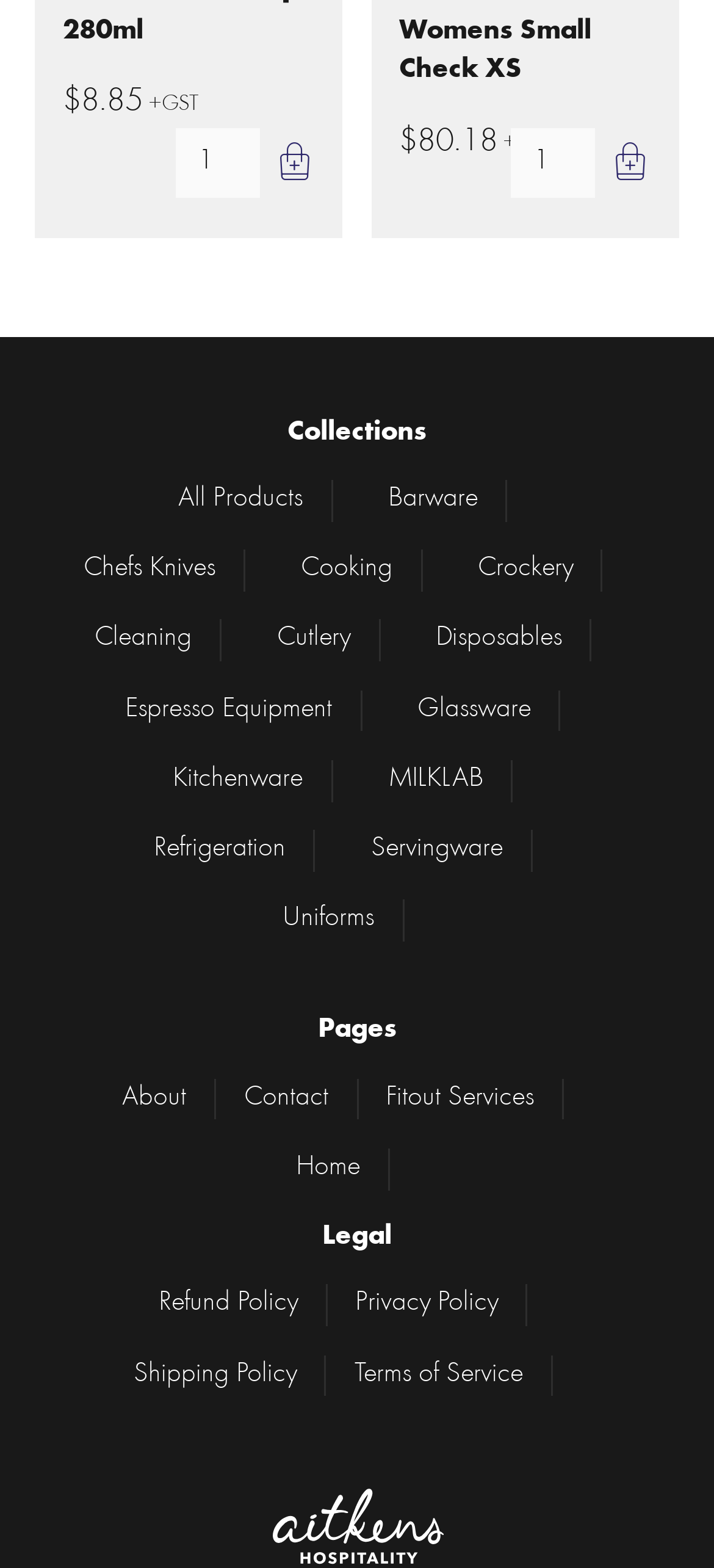What is the first category under 'Collections'?
Provide a short answer using one word or a brief phrase based on the image.

All Products